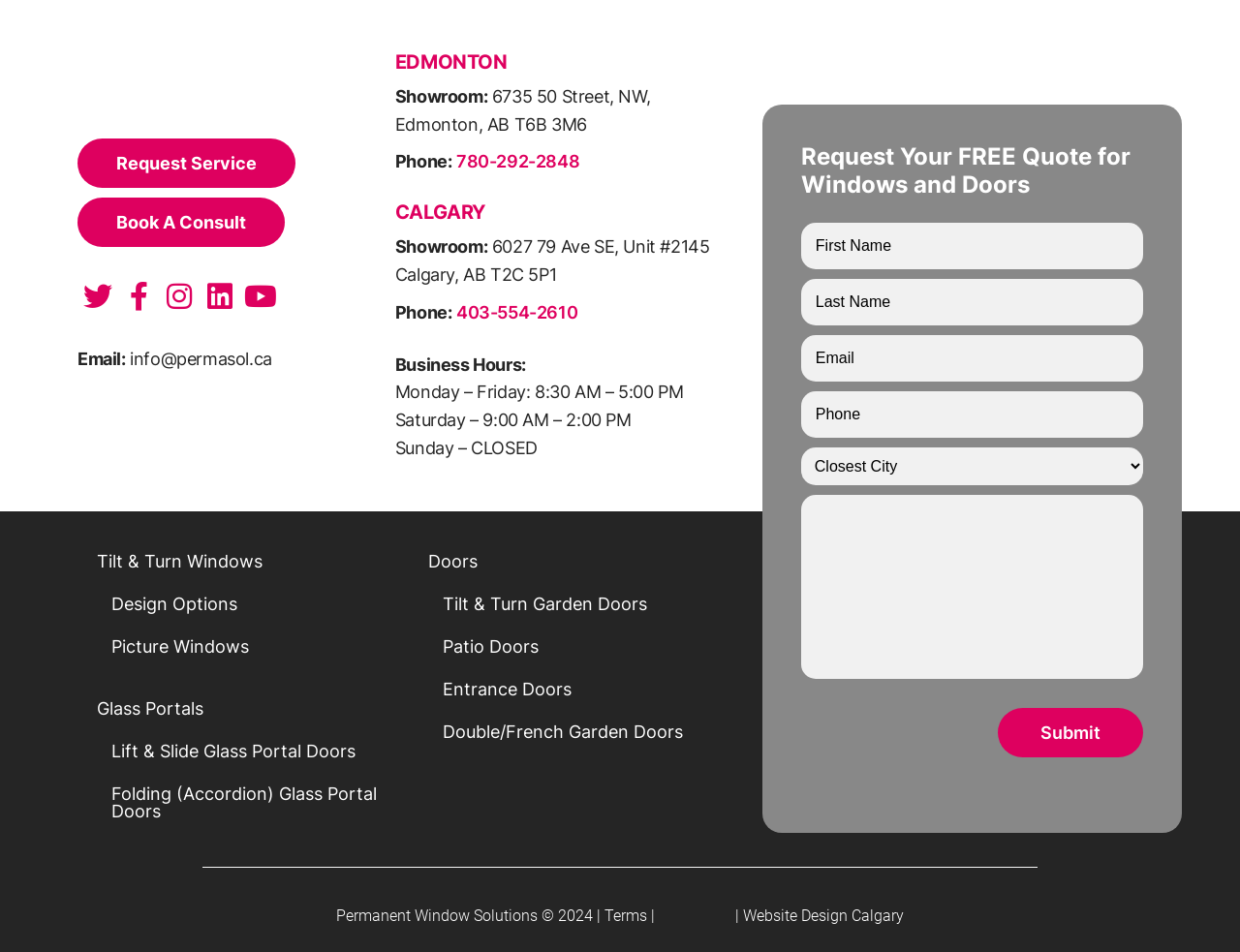How many textboxes are there in the quote request form?
Provide a one-word or short-phrase answer based on the image.

4